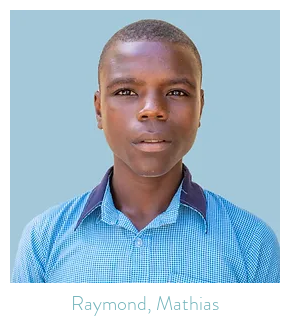Use a single word or phrase to answer the question:
Where is the boy's name located in the image?

Below the image